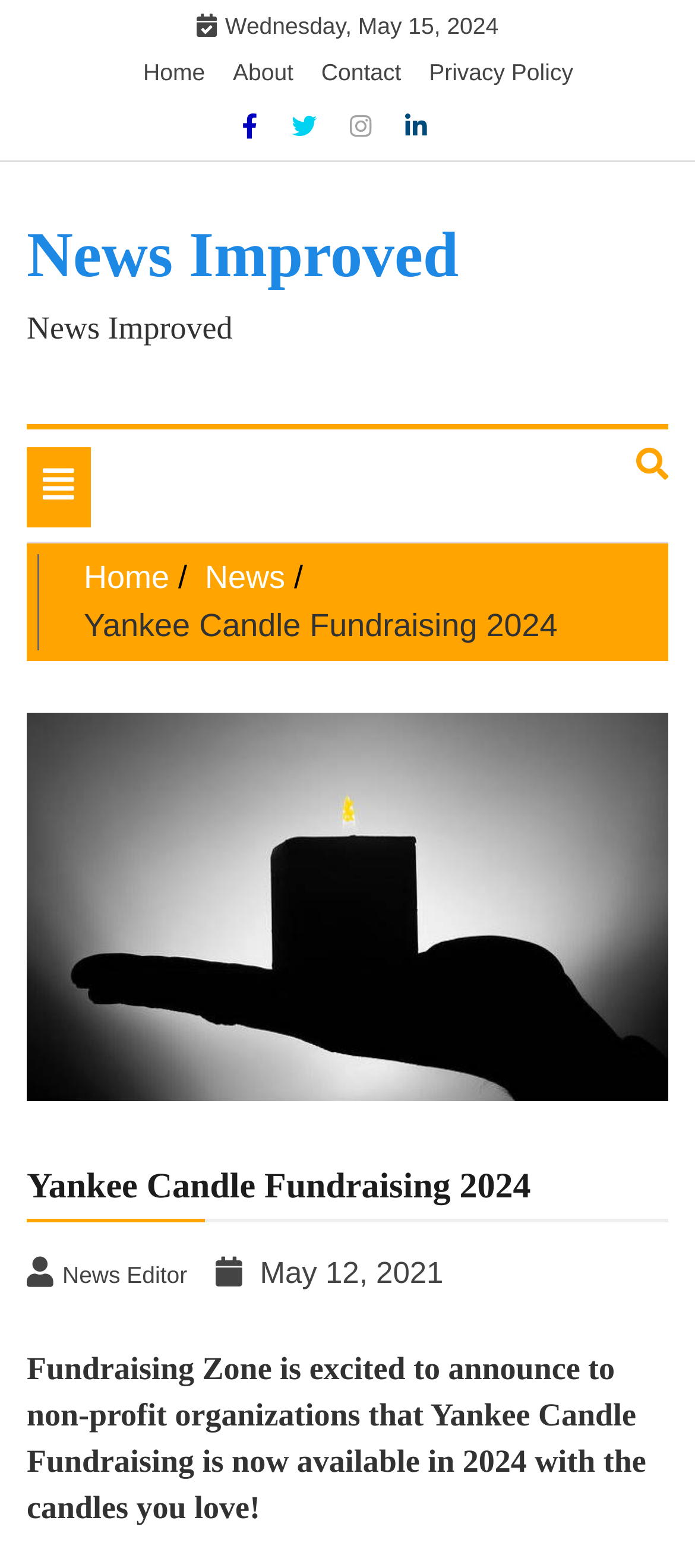How many social media links are there?
Give a one-word or short phrase answer based on the image.

4